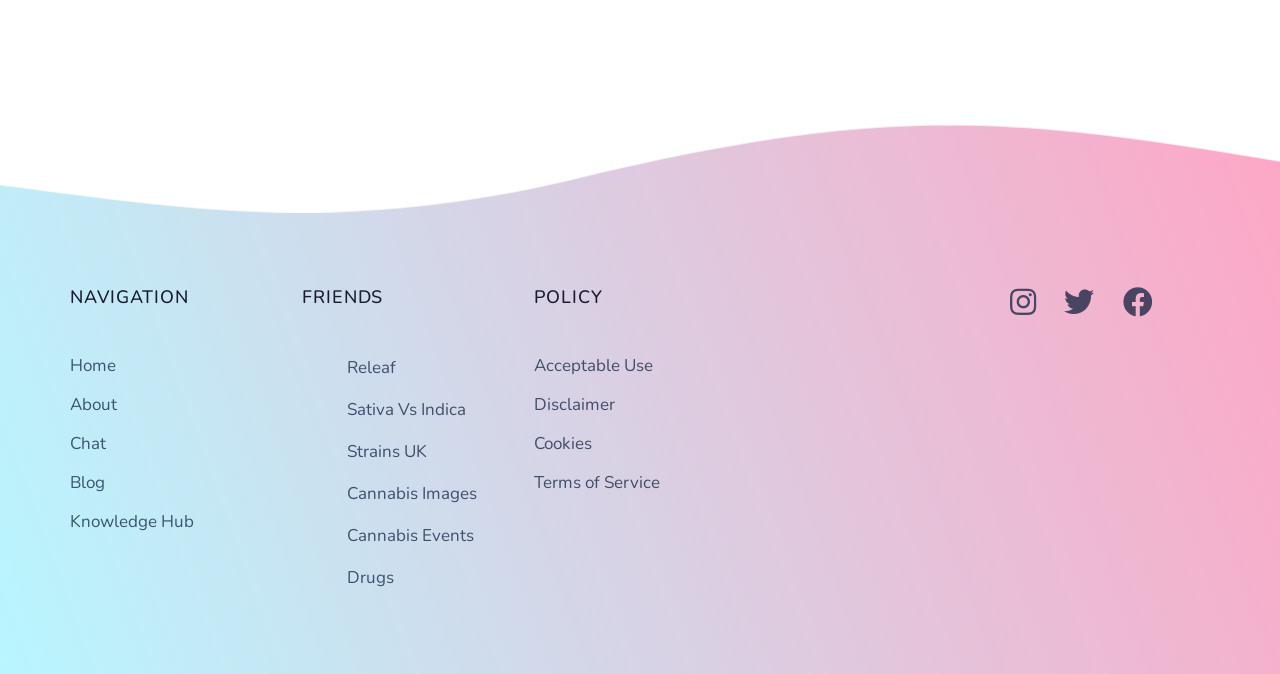What is the second navigation link?
Using the details from the image, give an elaborate explanation to answer the question.

The second navigation link is 'About' because it is the second link under the 'NAVIGATION' heading, located at the top-left of the webpage with a bounding box coordinate of [0.055, 0.581, 0.22, 0.623].